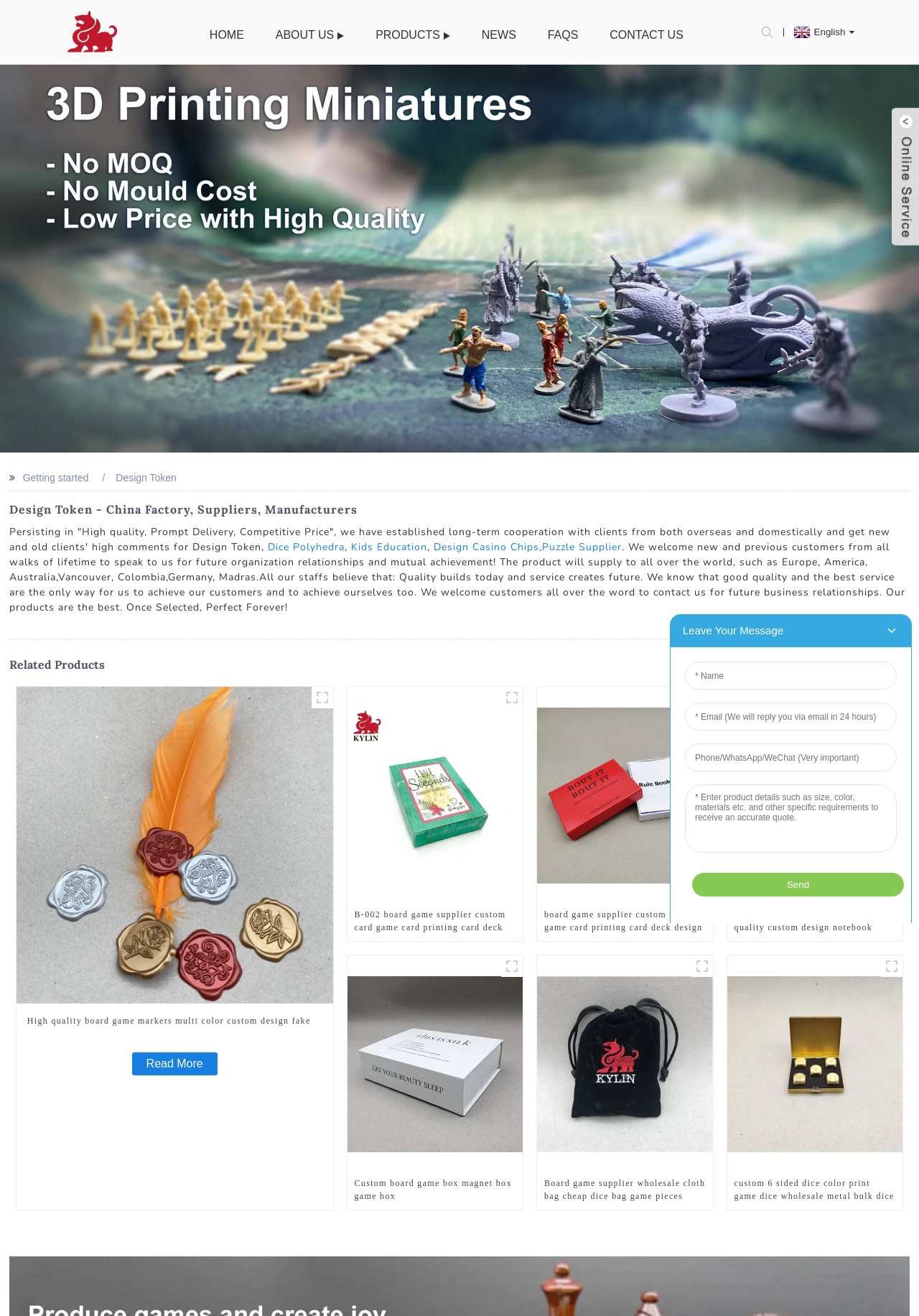Please provide a comprehensive response to the question below by analyzing the image: 
What is the language of the webpage?

The language of the webpage is English, as indicated by the link 'English' in the top-right corner of the webpage, which suggests that the webpage is available in multiple languages.